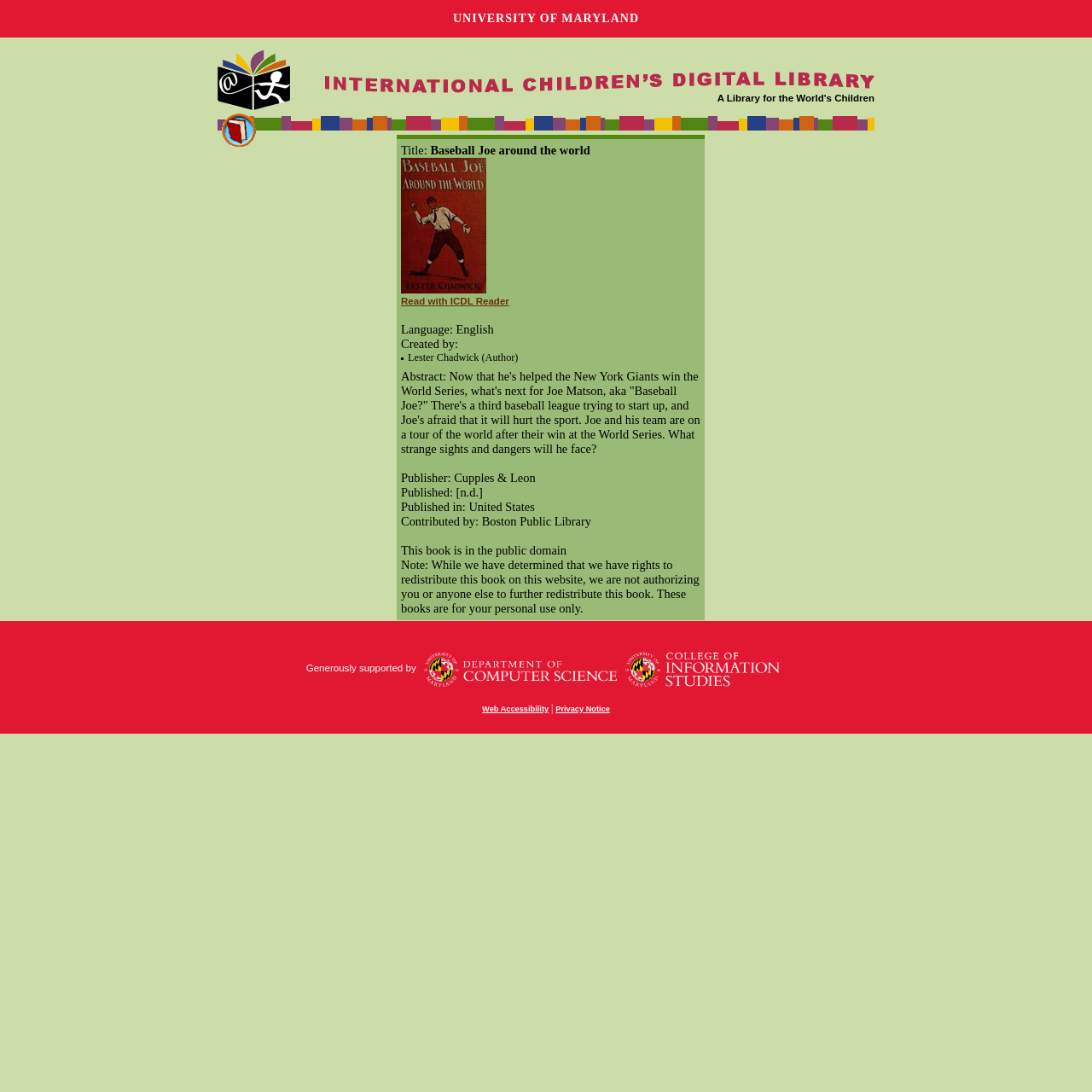Given the description "Privacy Notice", provide the bounding box coordinates of the corresponding UI element.

[0.509, 0.645, 0.558, 0.653]